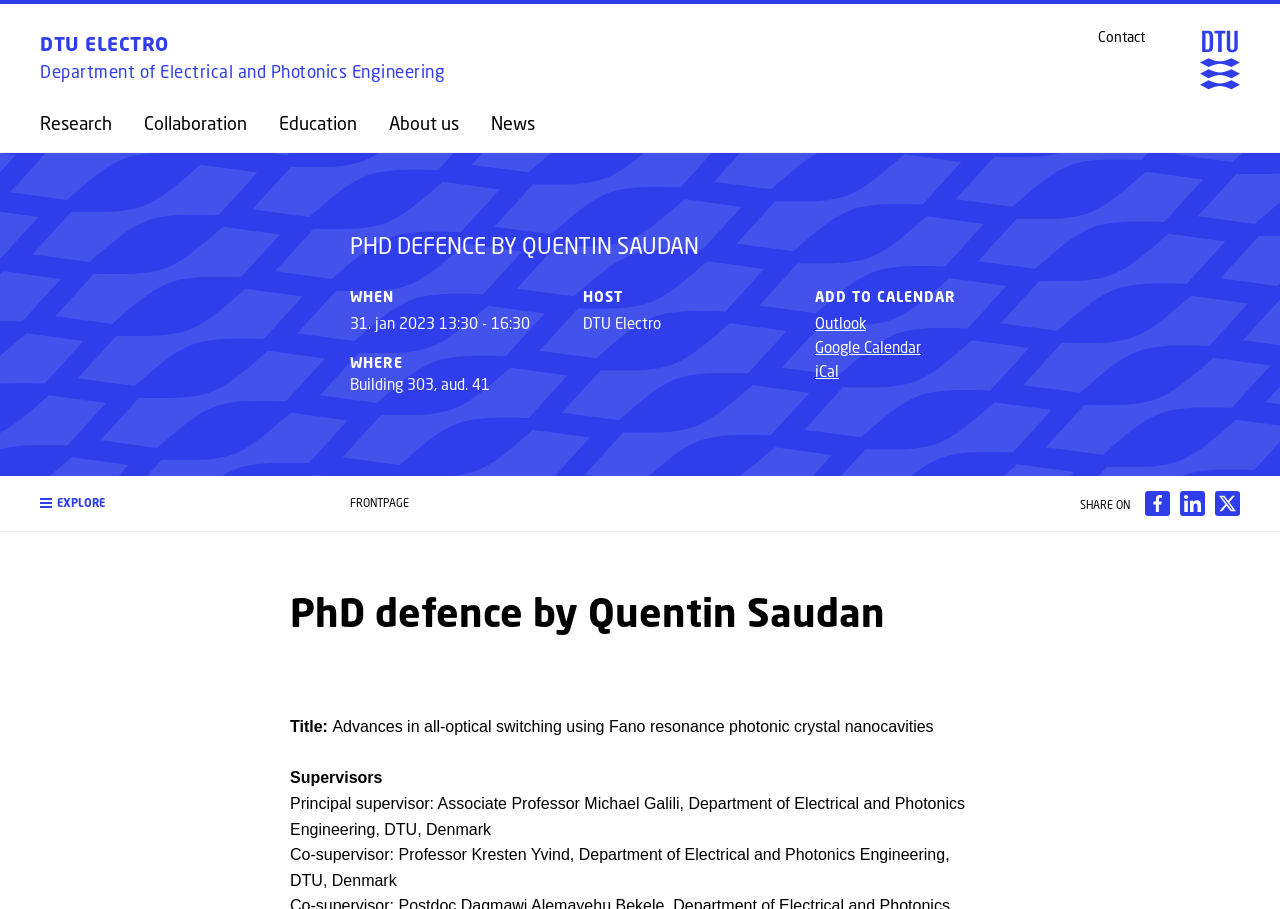Find the bounding box coordinates for the area that should be clicked to accomplish the instruction: "Add to calendar using Outlook".

[0.637, 0.345, 0.677, 0.367]